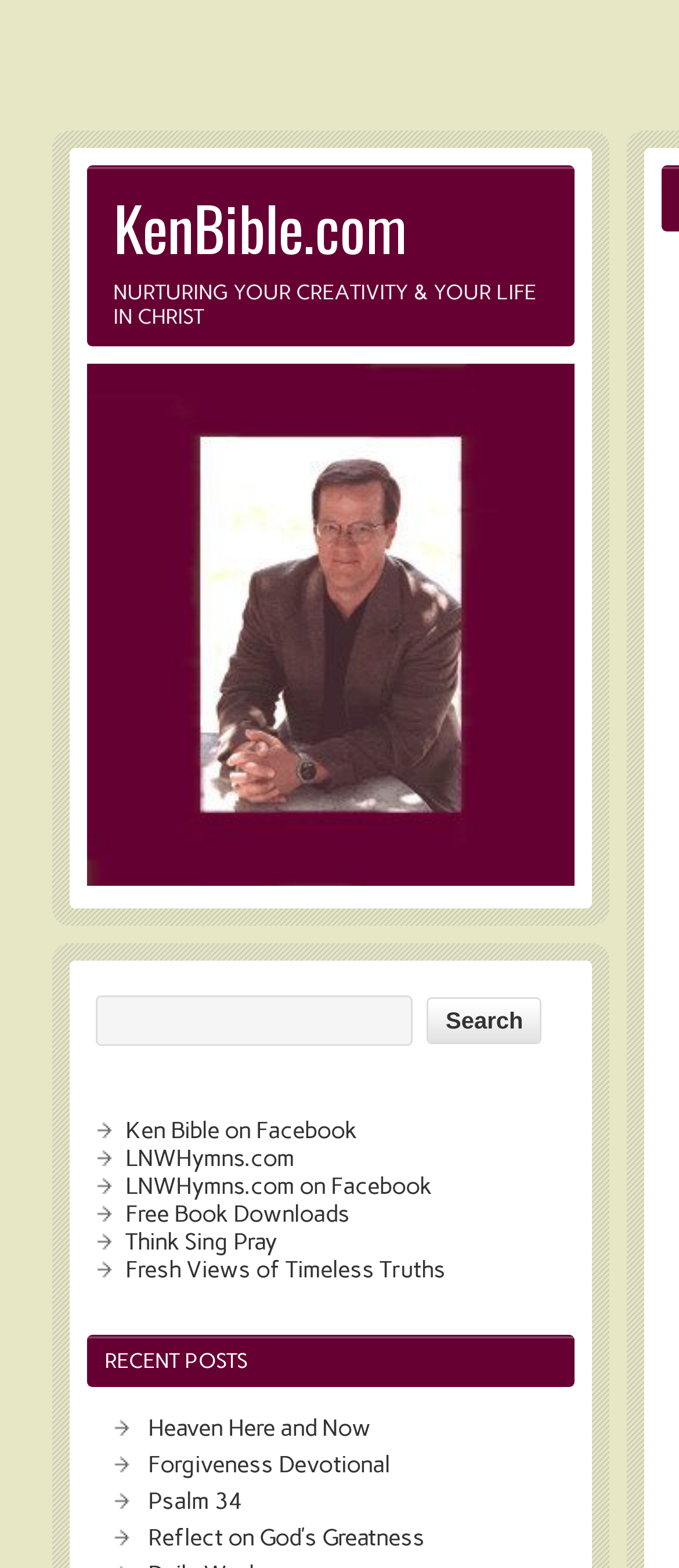Could you locate the bounding box coordinates for the section that should be clicked to accomplish this task: "Visit Ken Bible on Facebook".

[0.185, 0.711, 0.526, 0.729]